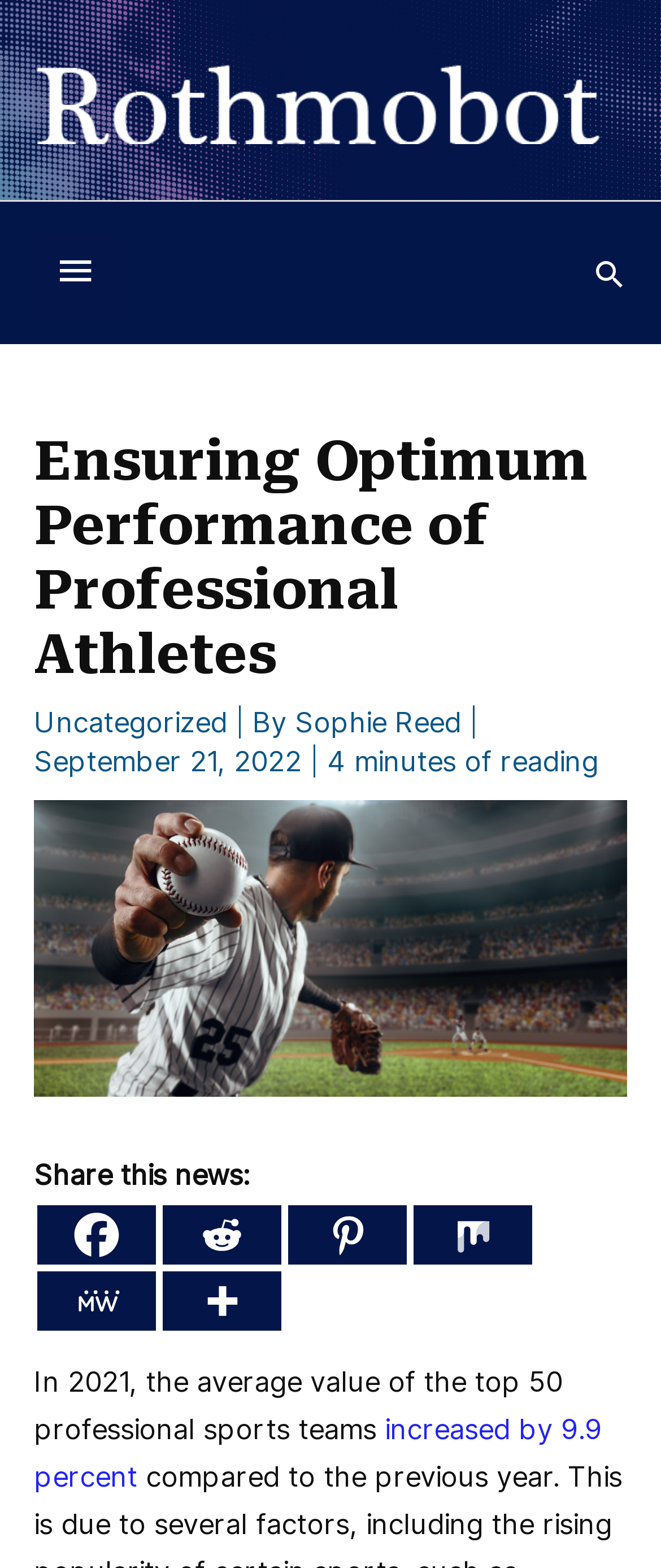Please find the bounding box coordinates of the element that you should click to achieve the following instruction: "Learn more about the increase in professional sports teams' value". The coordinates should be presented as four float numbers between 0 and 1: [left, top, right, bottom].

[0.051, 0.9, 0.91, 0.952]